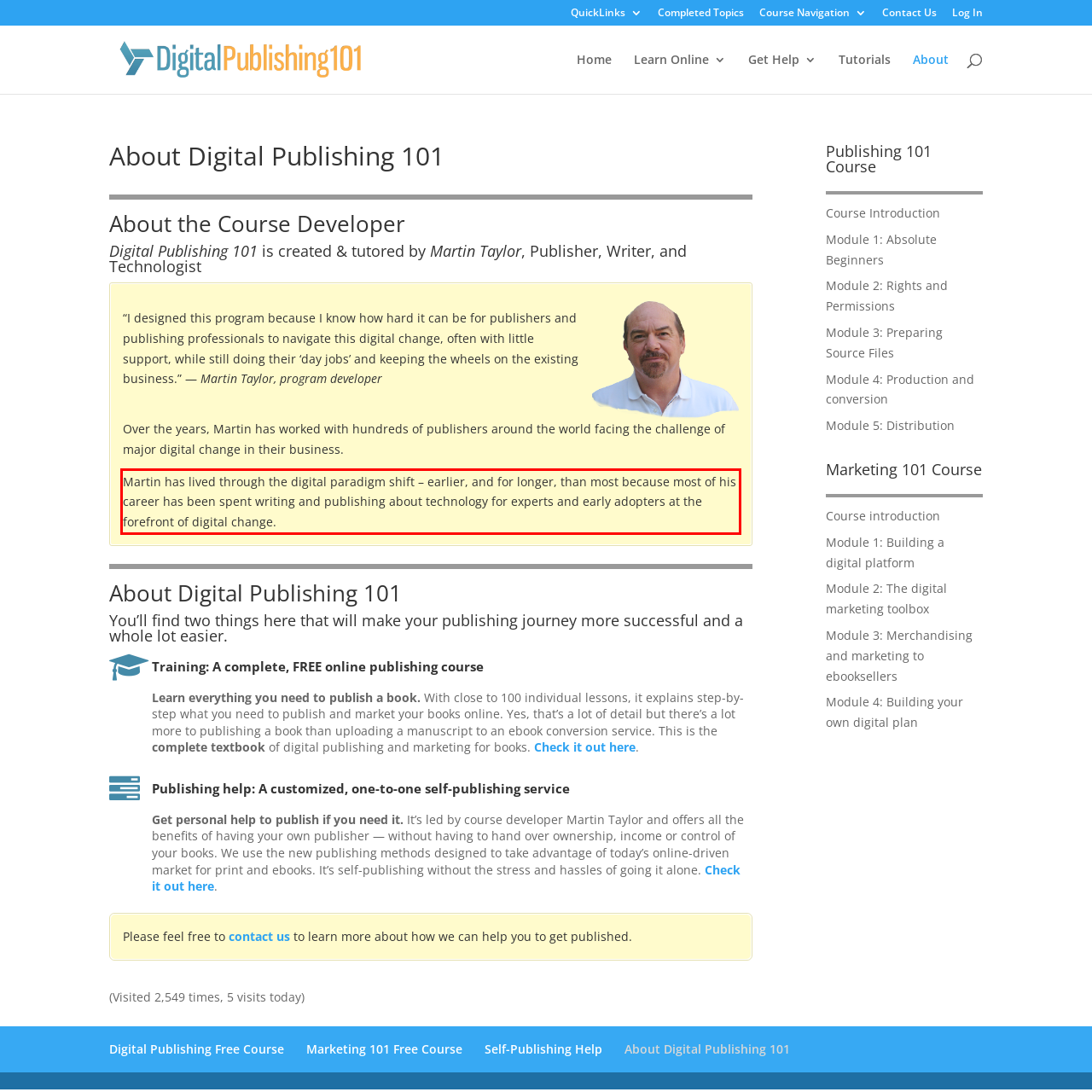Analyze the webpage screenshot and use OCR to recognize the text content in the red bounding box.

Martin has lived through the digital paradigm shift – earlier, and for longer, than most because most of his career has been spent writing and publishing about technology for experts and early adopters at the forefront of digital change.